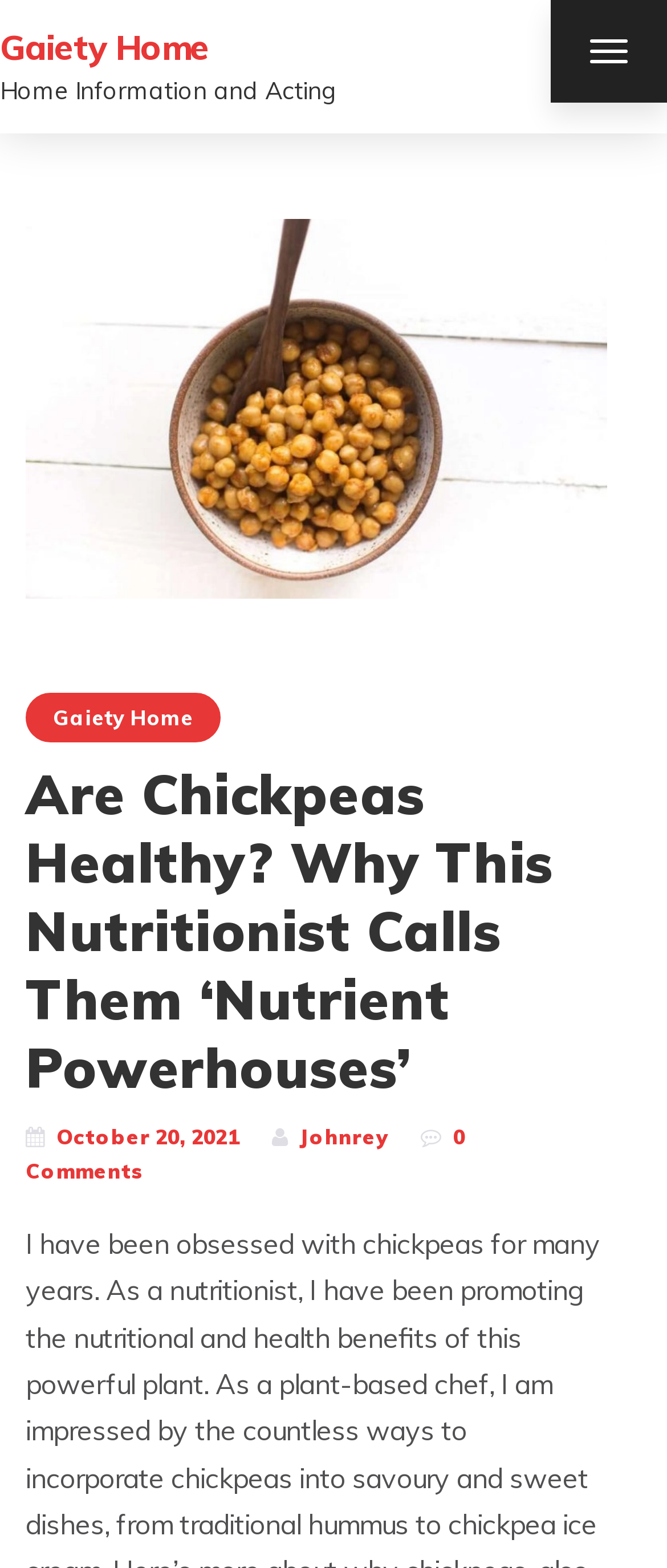Find the bounding box coordinates for the HTML element described in this sentence: "Johnrey". Provide the coordinates as four float numbers between 0 and 1, in the format [left, top, right, bottom].

[0.449, 0.717, 0.582, 0.733]